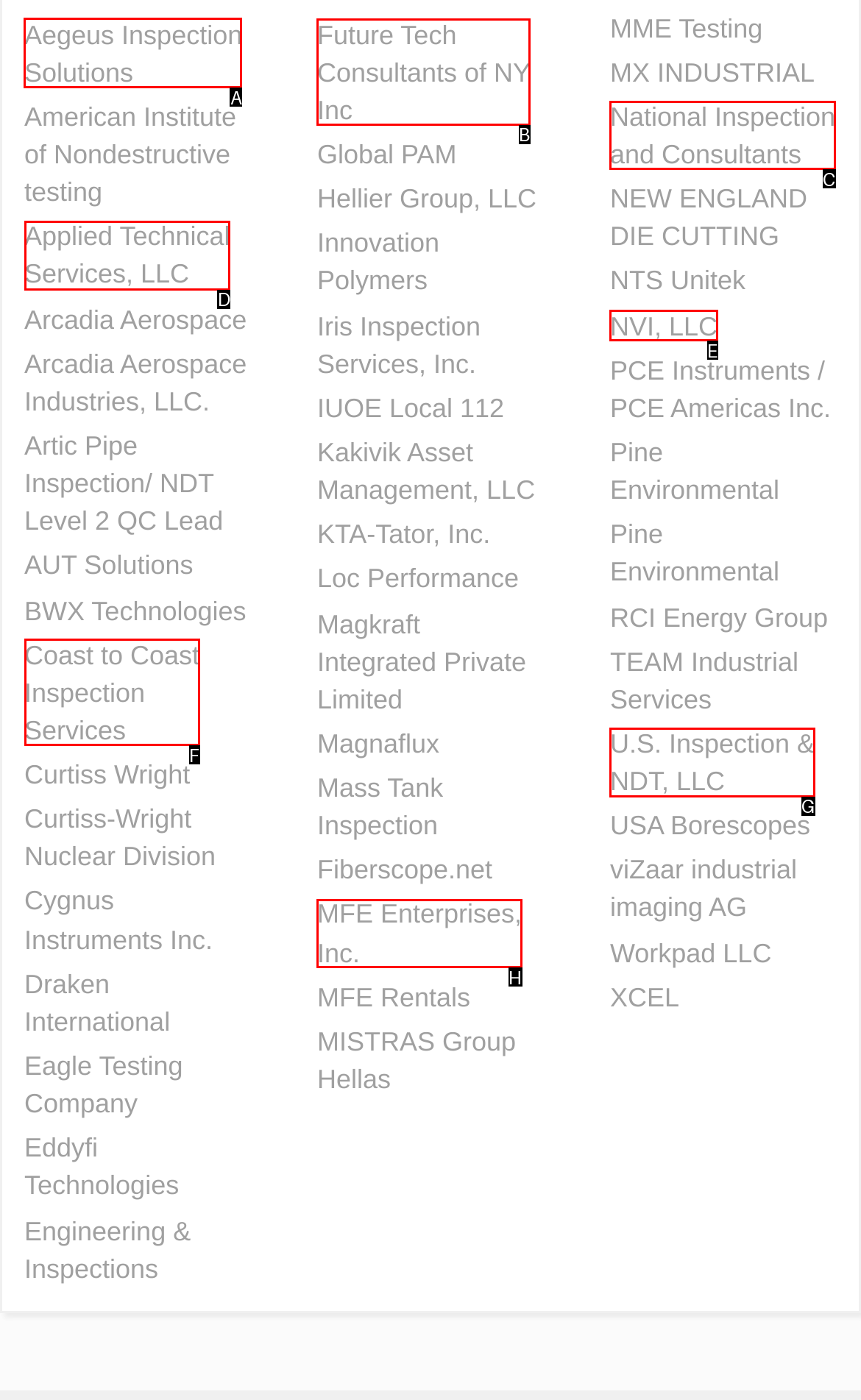Determine the appropriate lettered choice for the task: Visit Aegeus Inspection Solutions website. Reply with the correct letter.

A